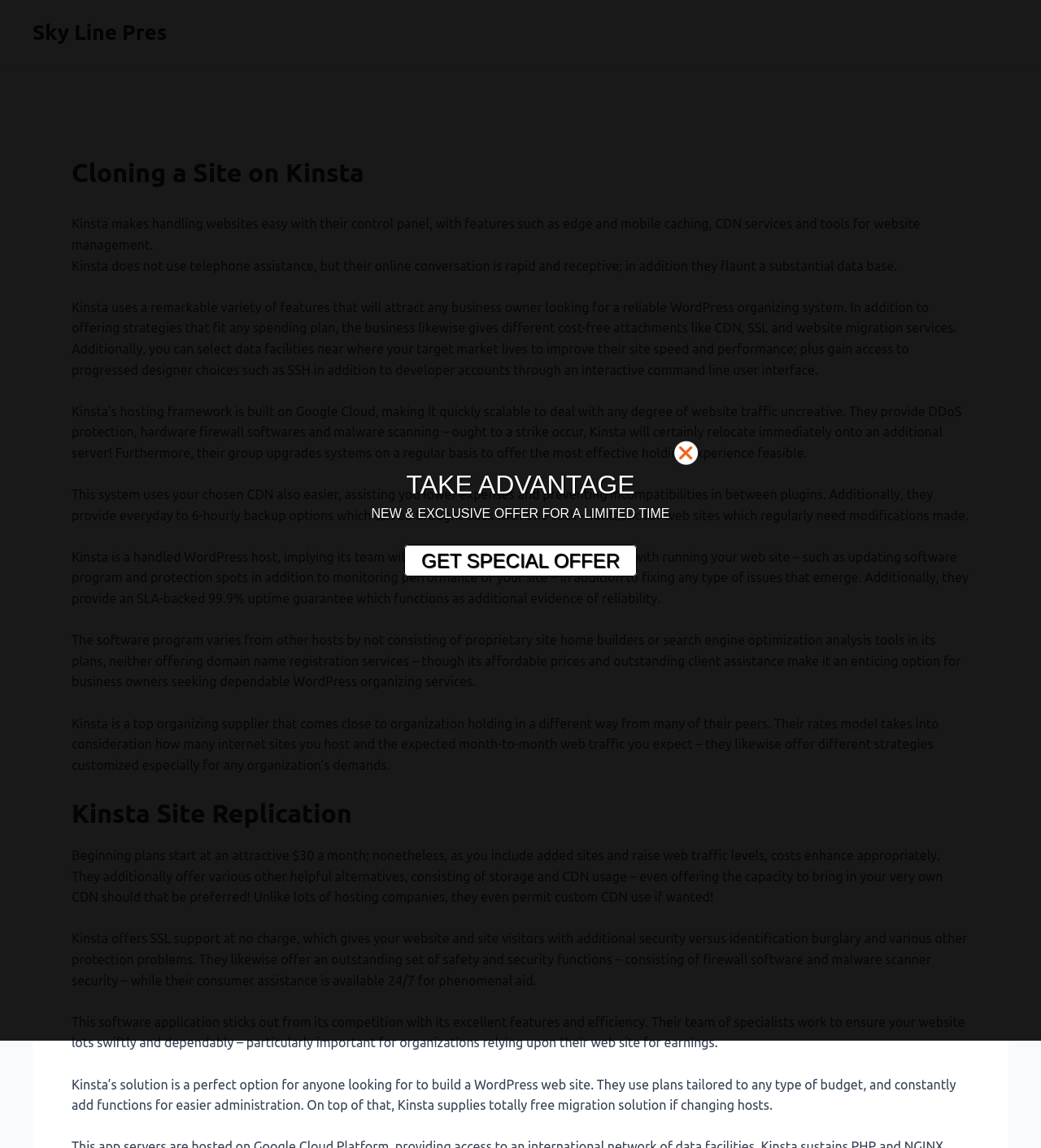What is the uptime guarantee offered by Kinsta?
Refer to the screenshot and answer in one word or phrase.

99.9%